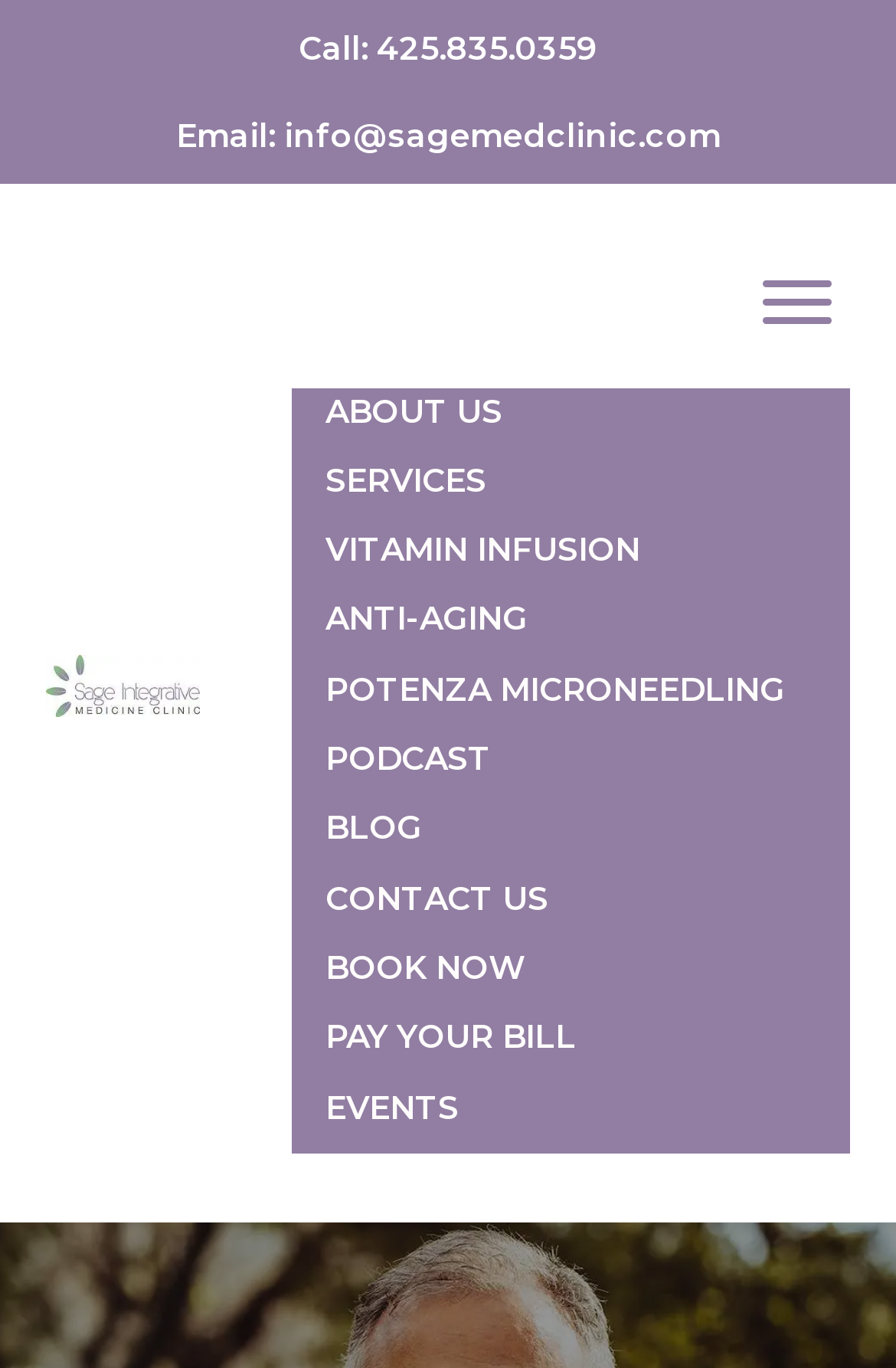Please provide the bounding box coordinates for the element that needs to be clicked to perform the following instruction: "read article by Alexandra DeLuca". The coordinates should be given as four float numbers between 0 and 1, i.e., [left, top, right, bottom].

None